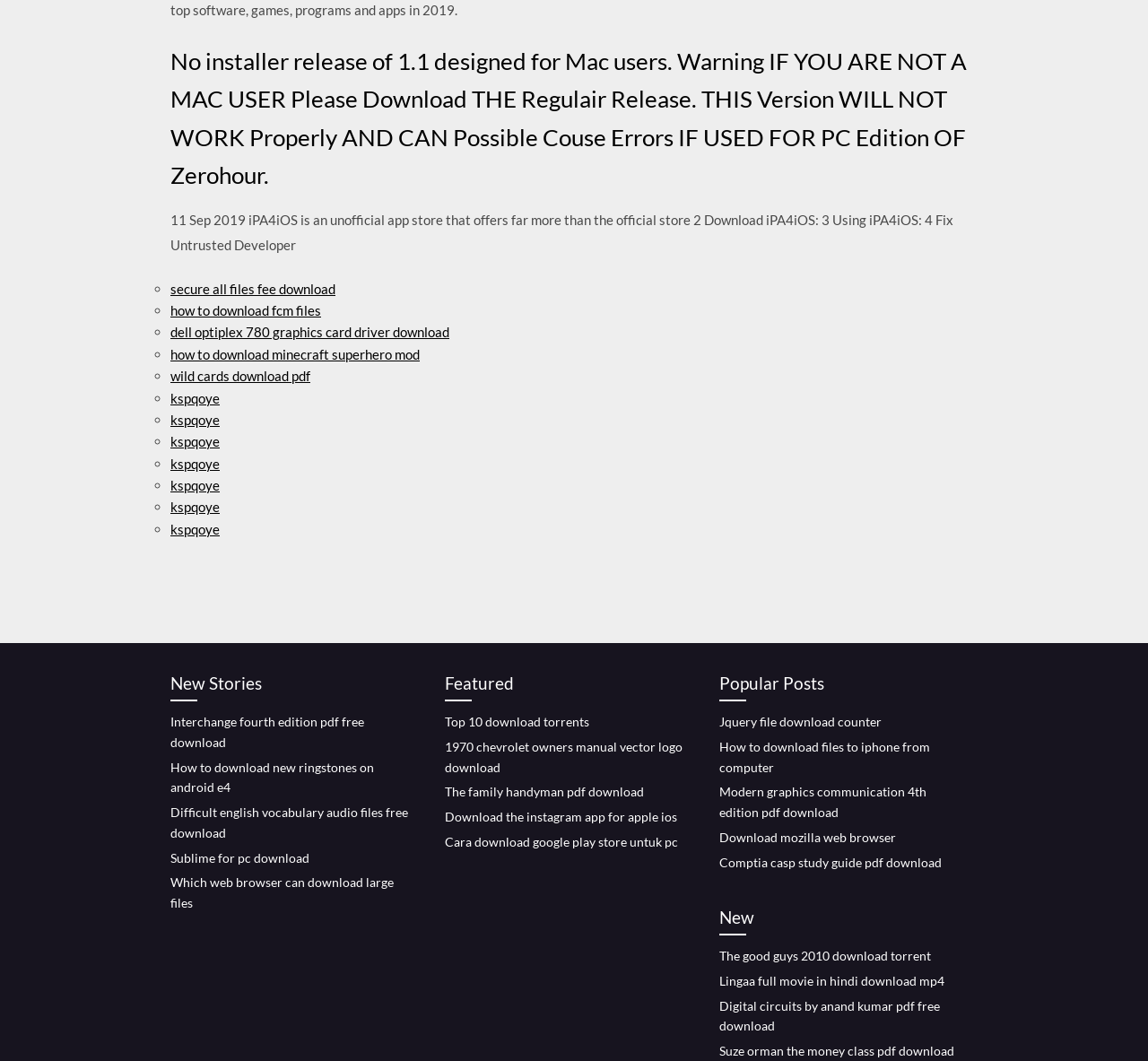Please specify the bounding box coordinates of the clickable section necessary to execute the following command: "download Digital circuits by anand kumar pdf".

[0.627, 0.941, 0.819, 0.974]